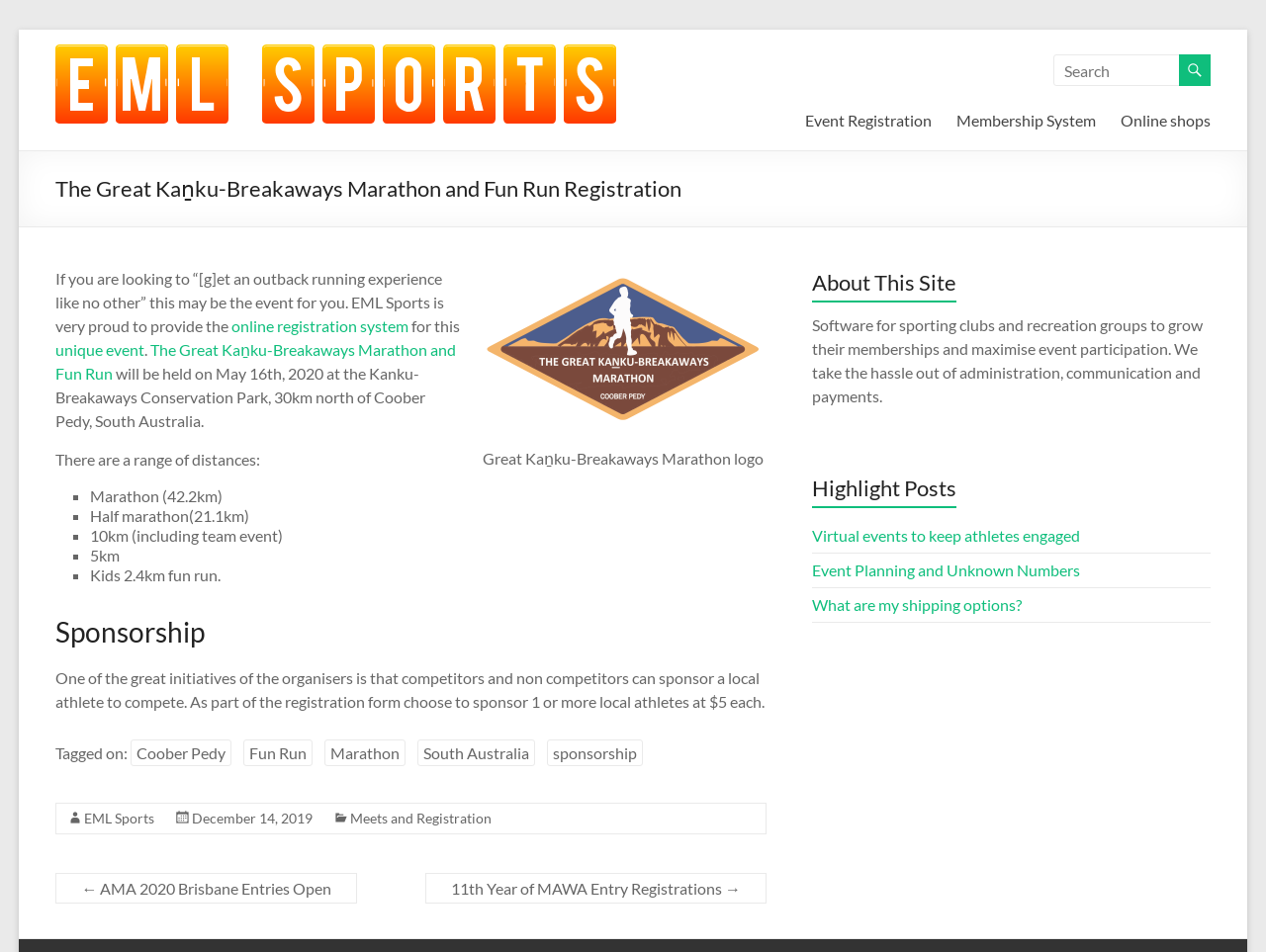Provide your answer in a single word or phrase: 
What is the location of the event?

Kanku-Breakaways Conservation Park